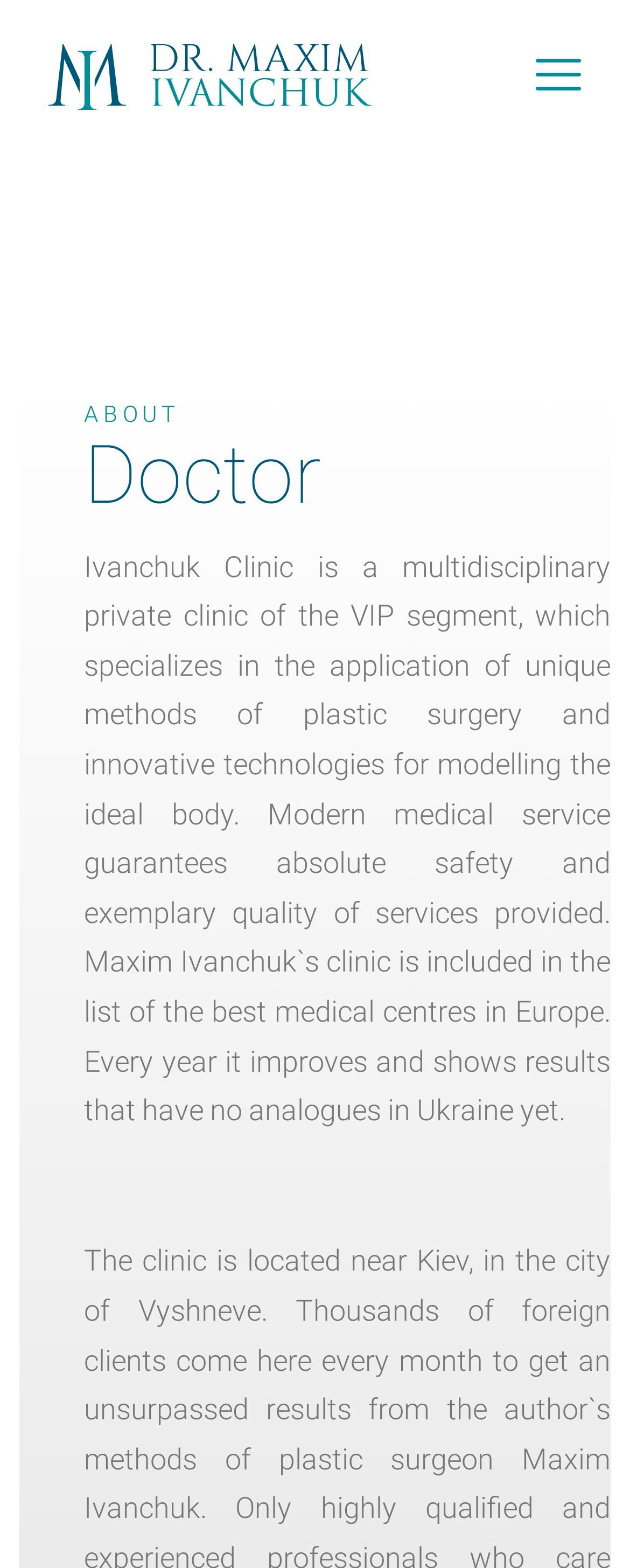Respond to the question below with a single word or phrase:
What is the profession of Maxim Ivanchuk?

Doctor